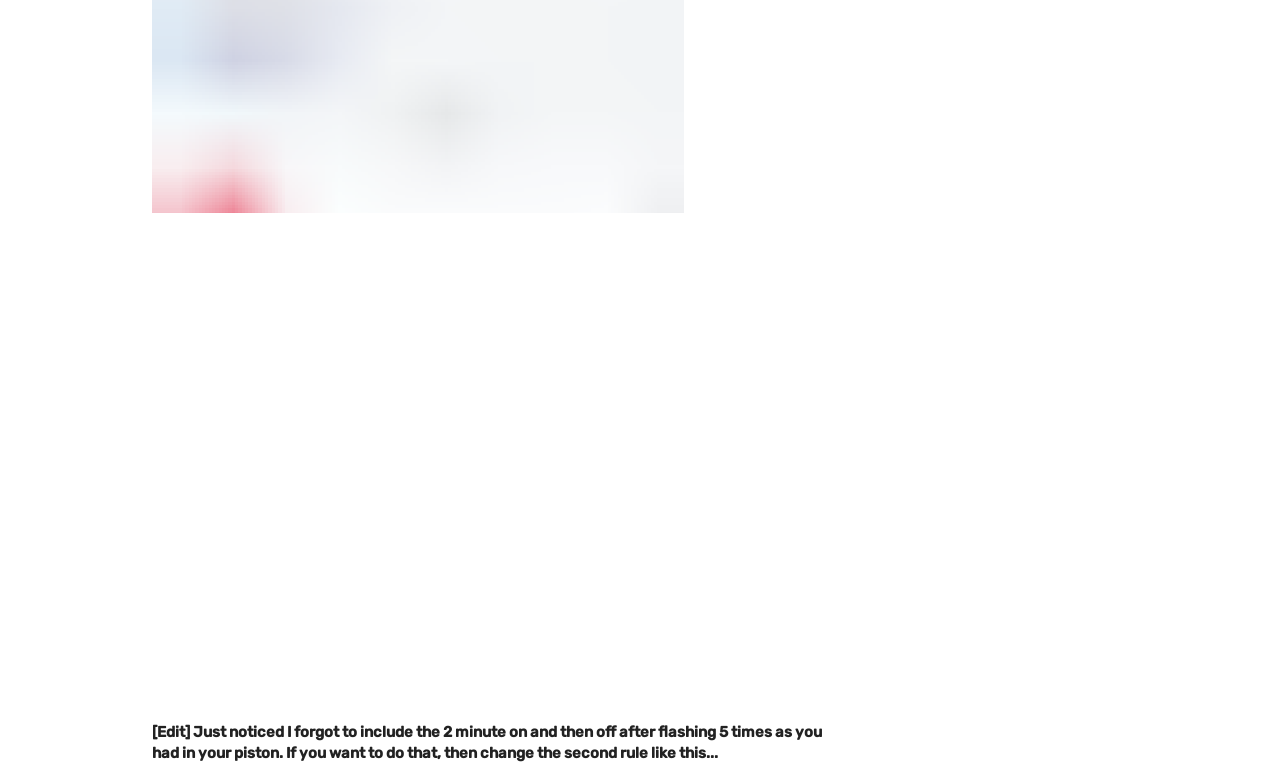Specify the bounding box coordinates of the element's area that should be clicked to execute the given instruction: "Read the Privacy Policy". The coordinates should be four float numbers between 0 and 1, i.e., [left, top, right, bottom].

[0.076, 0.479, 0.136, 0.497]